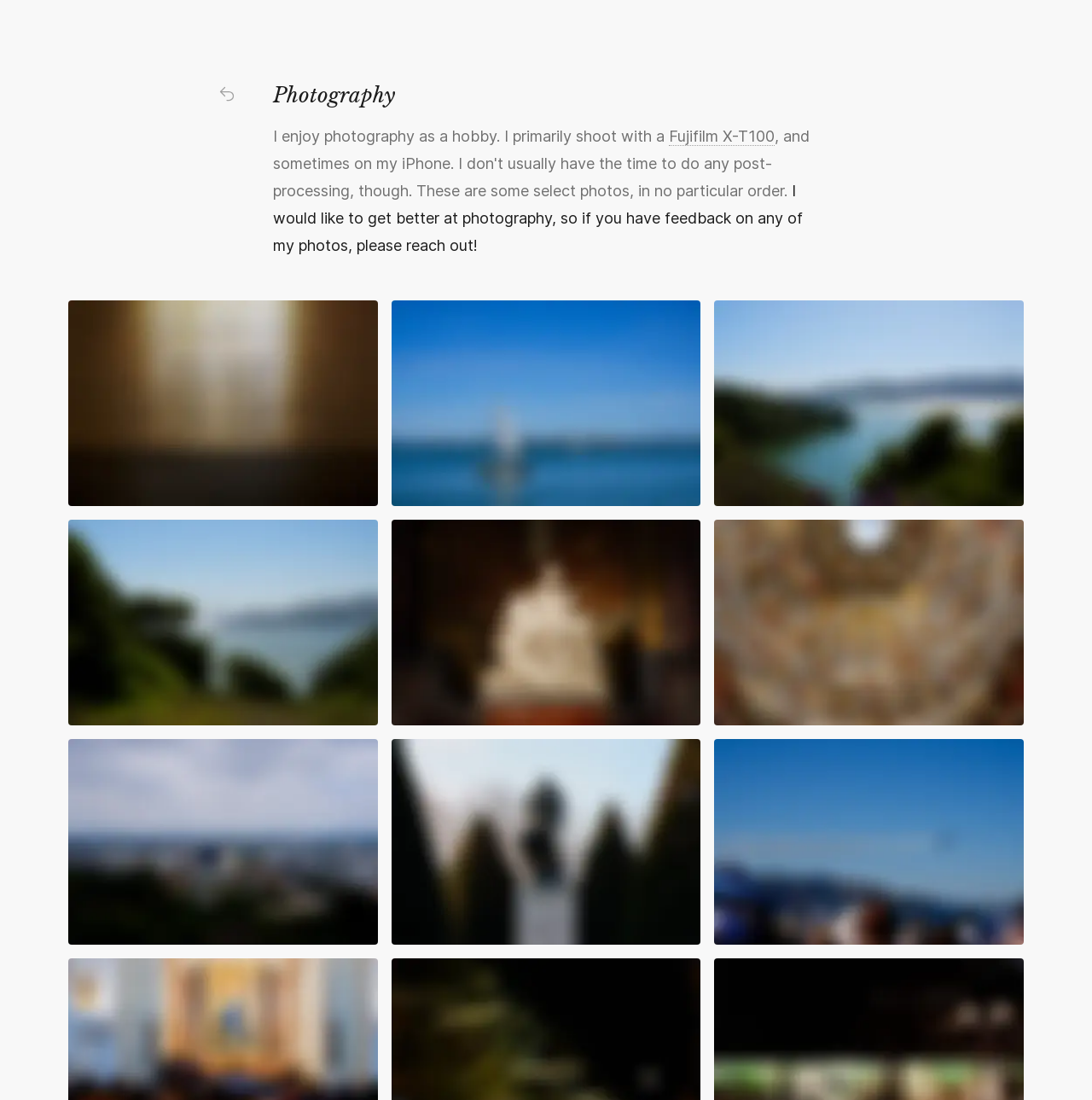For the element described, predict the bounding box coordinates as (top-left x, top-left y, bottom-right x, bottom-right y). All values should be between 0 and 1. Element description: parent_node: Photography

[0.2, 0.074, 0.216, 0.093]